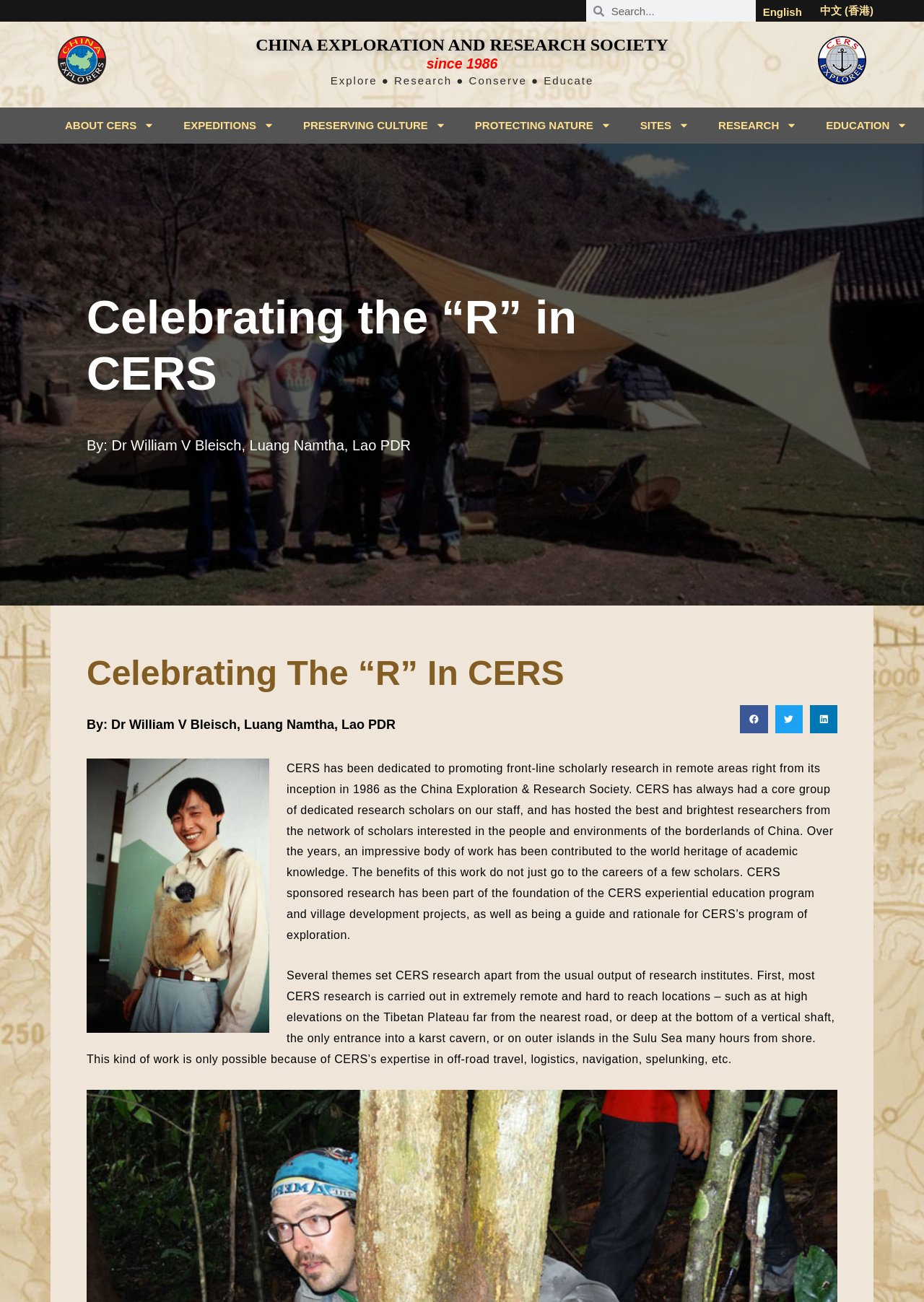Analyze the image and answer the question with as much detail as possible: 
What is the year CERS was established?

I found the answer by looking at the static text element with the text 'since 1986' which is located near the organization's name, indicating that it is the year the organization was established.